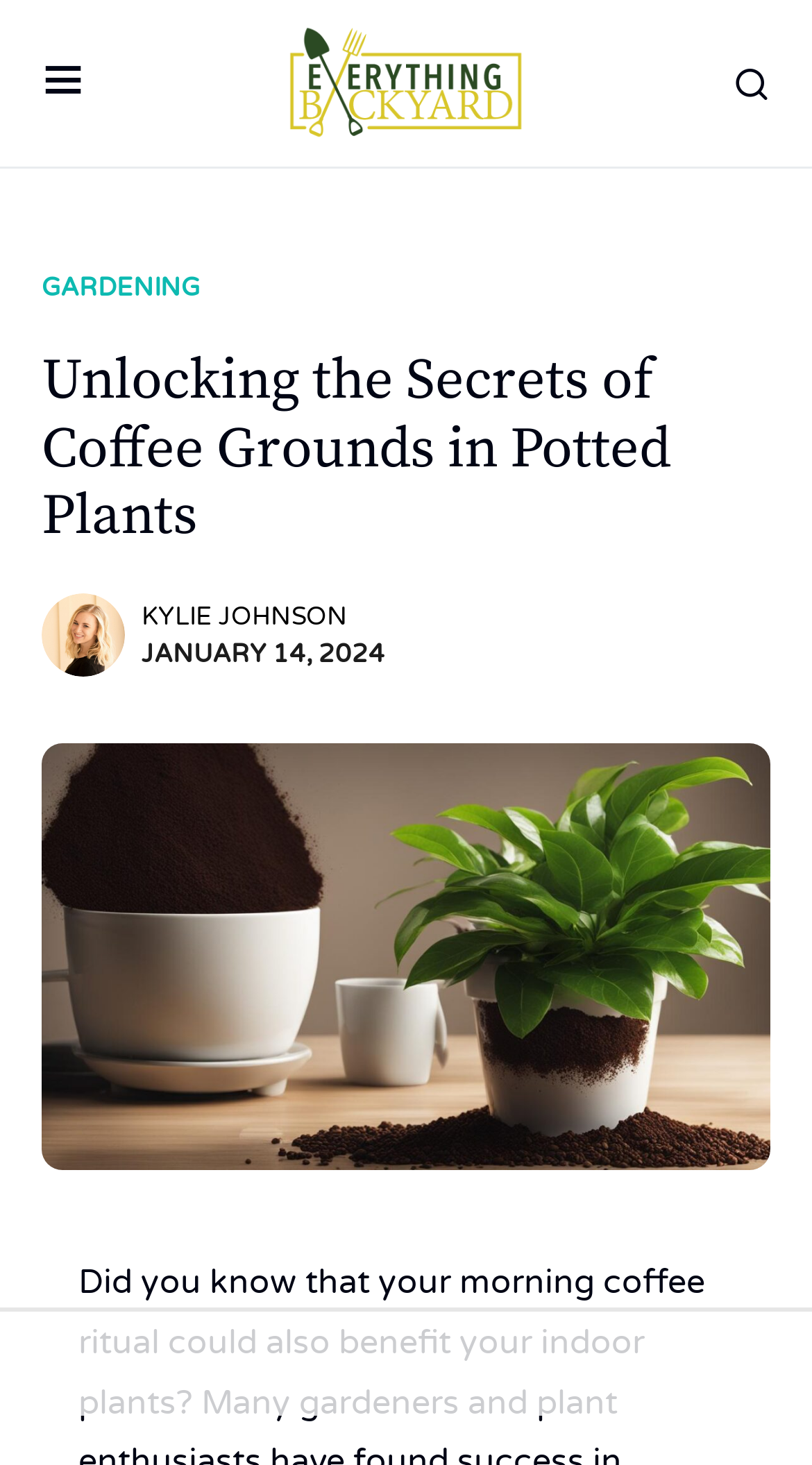Give a one-word or short phrase answer to the question: 
What is the category of the article?

GARDENING